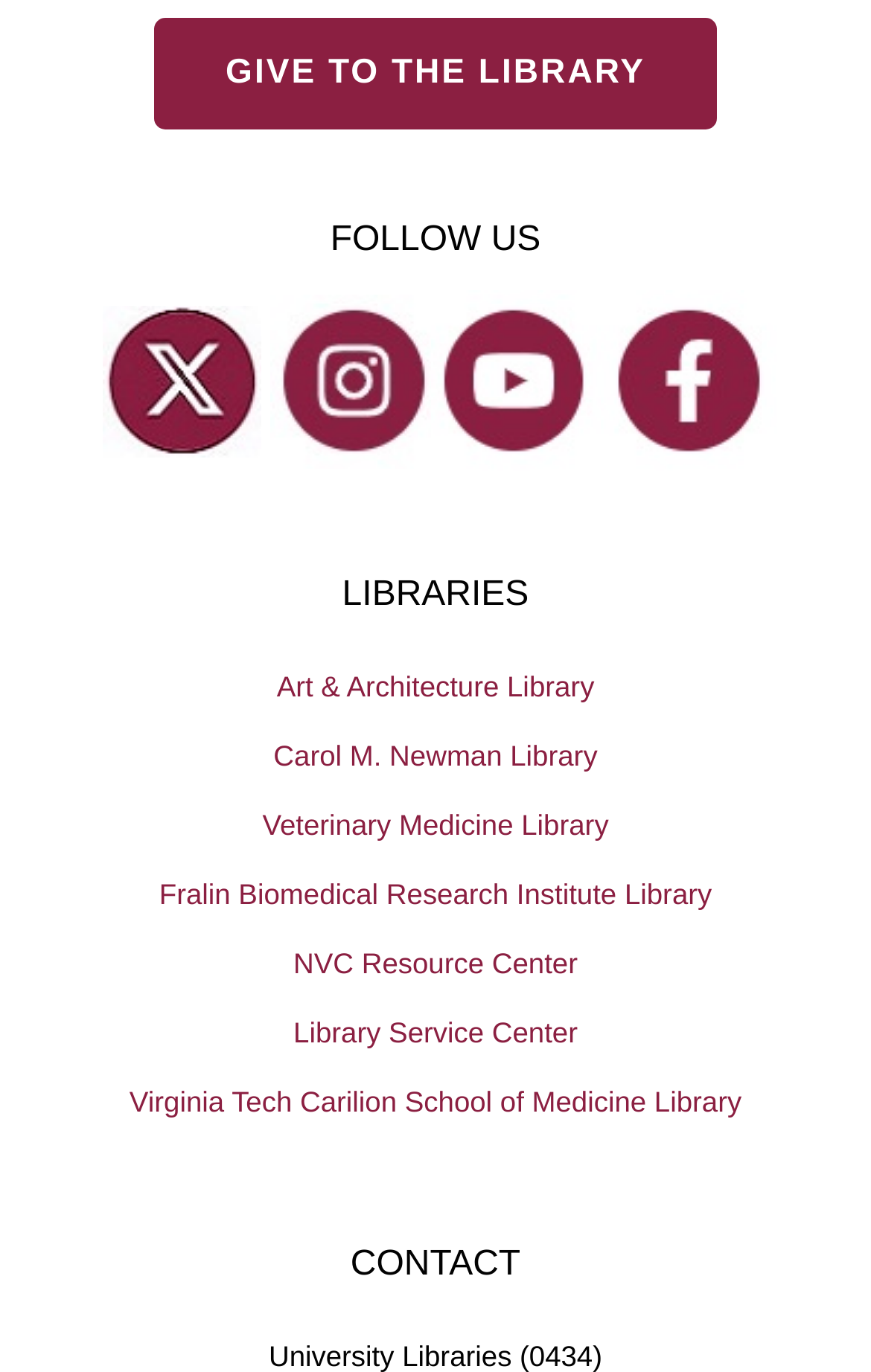Bounding box coordinates should be in the format (top-left x, top-left y, bottom-right x, bottom-right y) and all values should be floating point numbers between 0 and 1. Determine the bounding box coordinate for the UI element described as: NVC Resource Center

[0.0, 0.677, 1.0, 0.727]